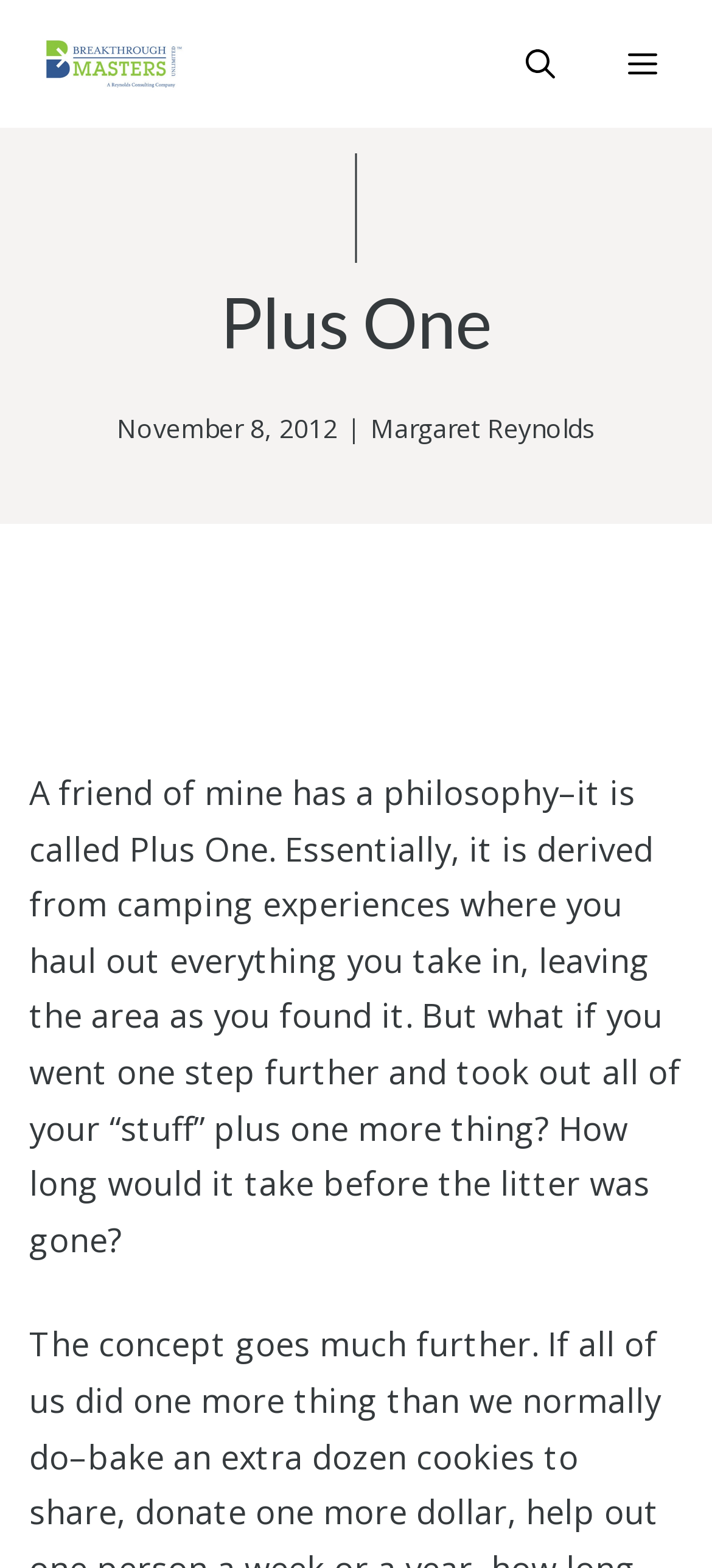What is the main idea of the 'Plus One' philosophy?
Look at the screenshot and provide an in-depth answer.

I found the main idea of the 'Plus One' philosophy by reading the text associated with the link element, which explains that it is derived from camping experiences where you haul out everything you take in, leaving the area as you found it.